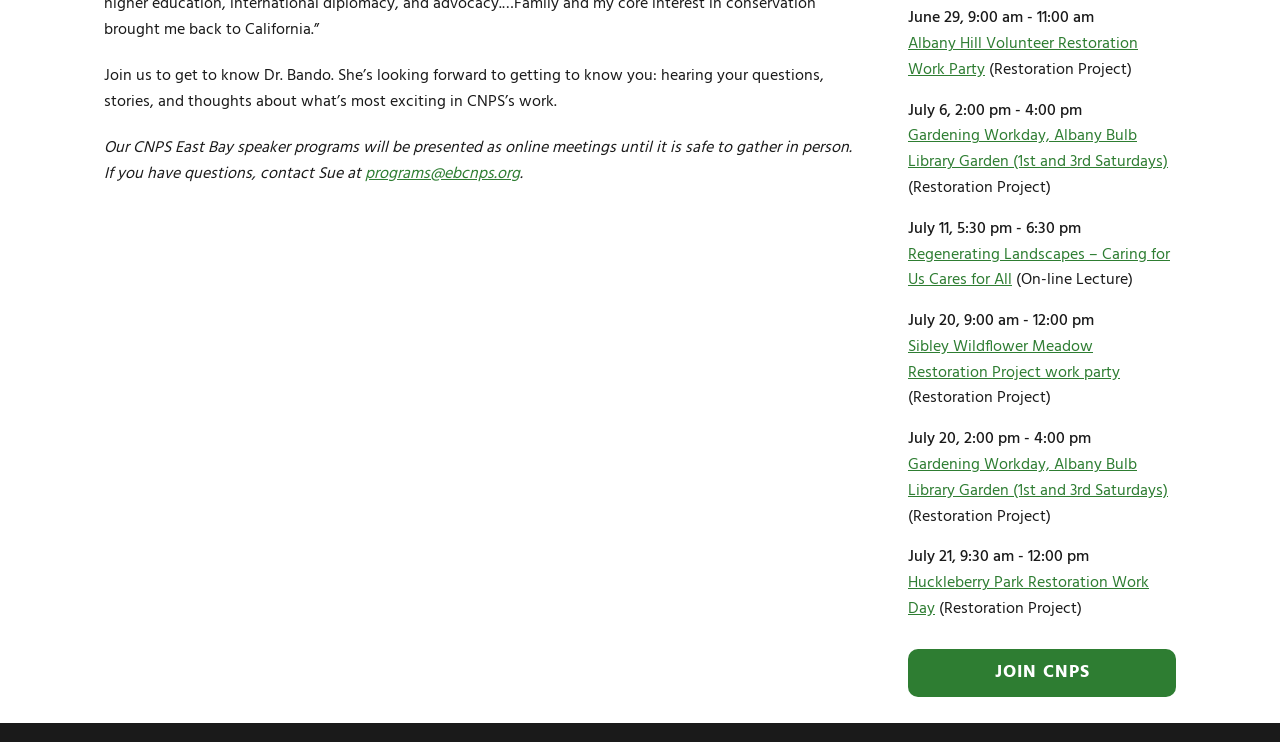Locate the bounding box coordinates of the element I should click to achieve the following instruction: "Participate in the Sibley Wildflower Meadow Restoration Project work party".

[0.709, 0.45, 0.875, 0.52]